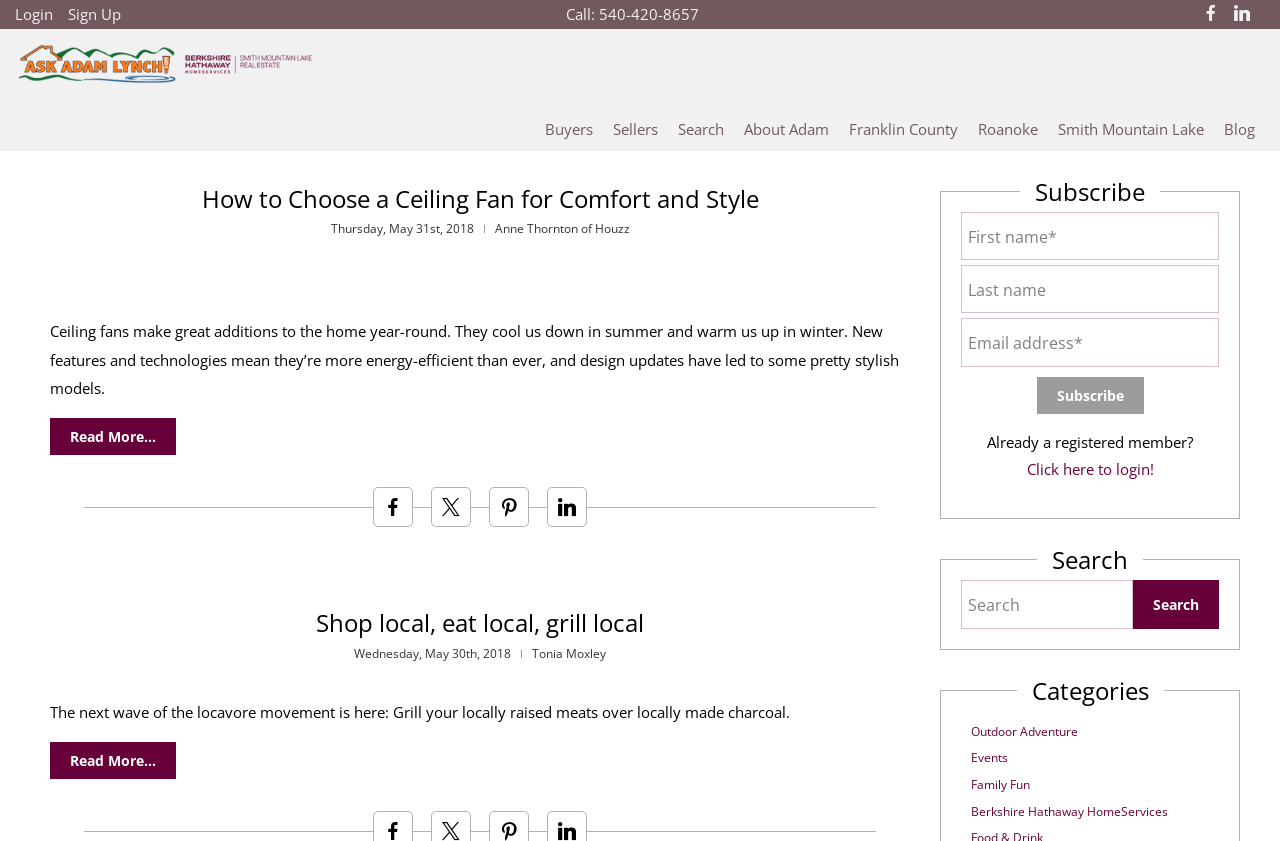Please identify the bounding box coordinates of the clickable area that will allow you to execute the instruction: "Read more about choosing a ceiling fan".

[0.039, 0.497, 0.138, 0.541]